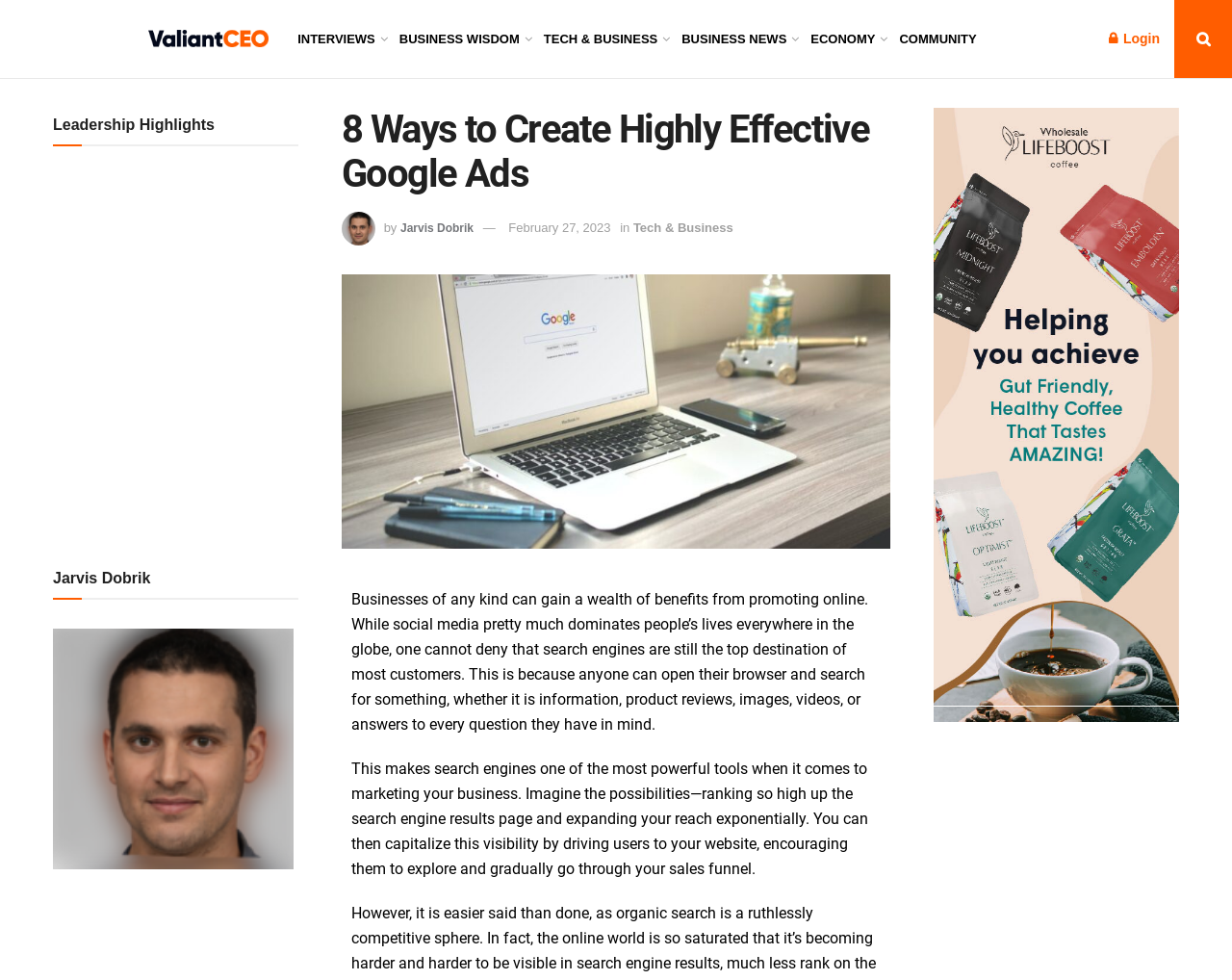From the details in the image, provide a thorough response to the question: What is the purpose of search engines according to the article?

I found the purpose by reading the first paragraph of the article, which says that search engines are one of the most powerful tools when it comes to marketing your business.